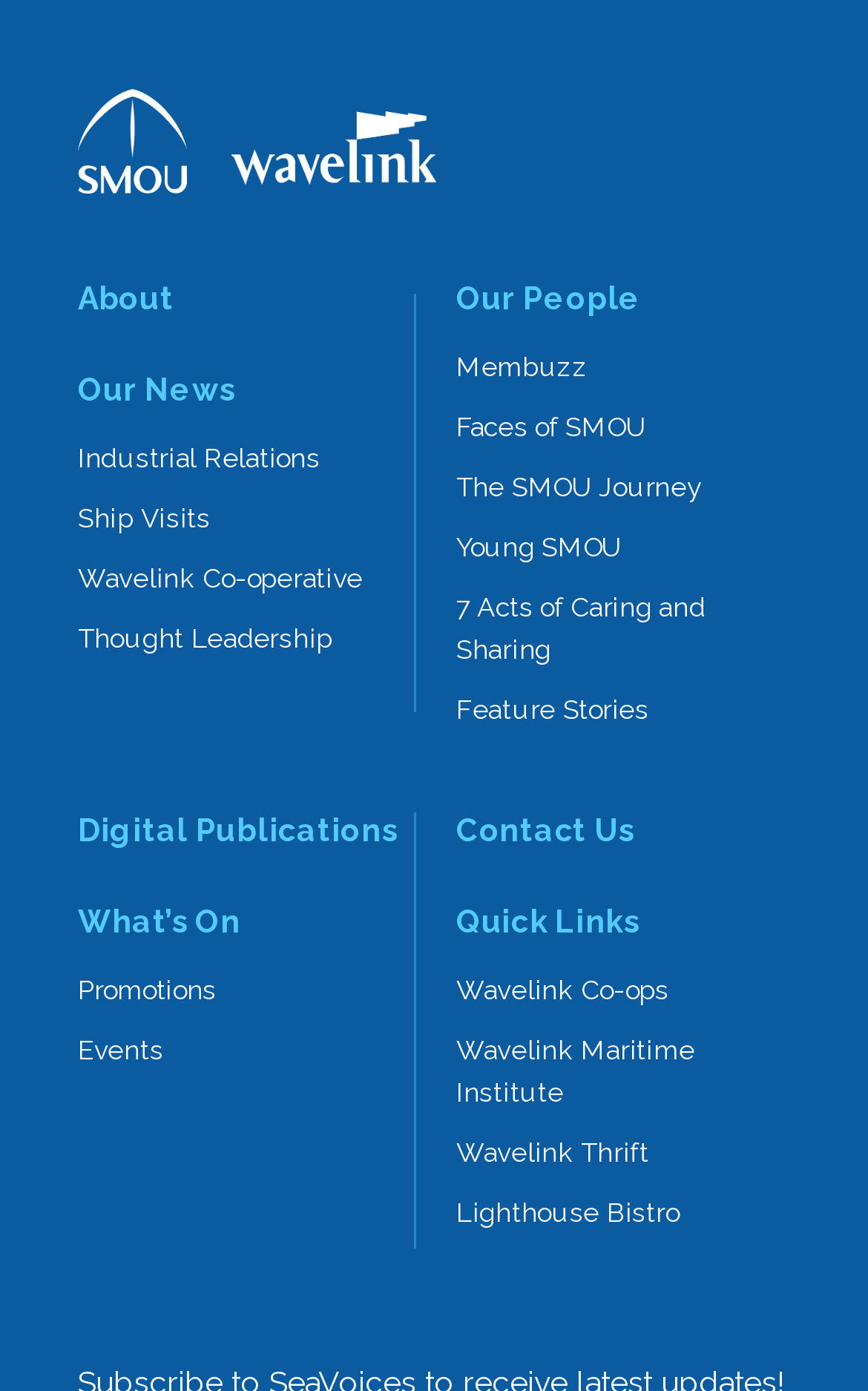Please provide a comprehensive answer to the question based on the screenshot: What type of content is likely to be found in the 'Digital Publications' section?

Based on the context of the webpage and the surrounding links, I infer that the 'Digital Publications' section is likely to contain online magazines, newsletters, or other digital publications related to the organization or union. The link is positioned among other links related to news and information, supporting this inference.